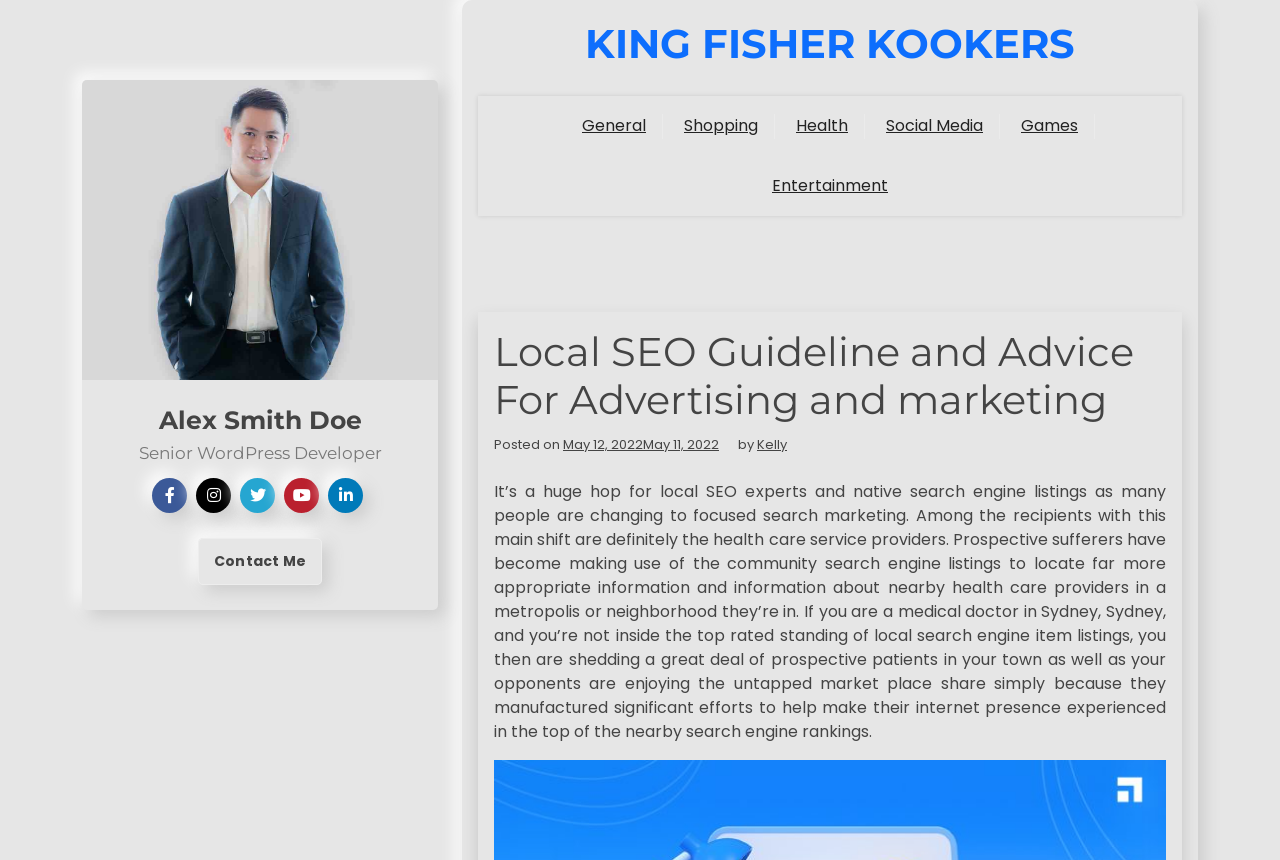What is the topic of the article? Examine the screenshot and reply using just one word or a brief phrase.

Local SEO